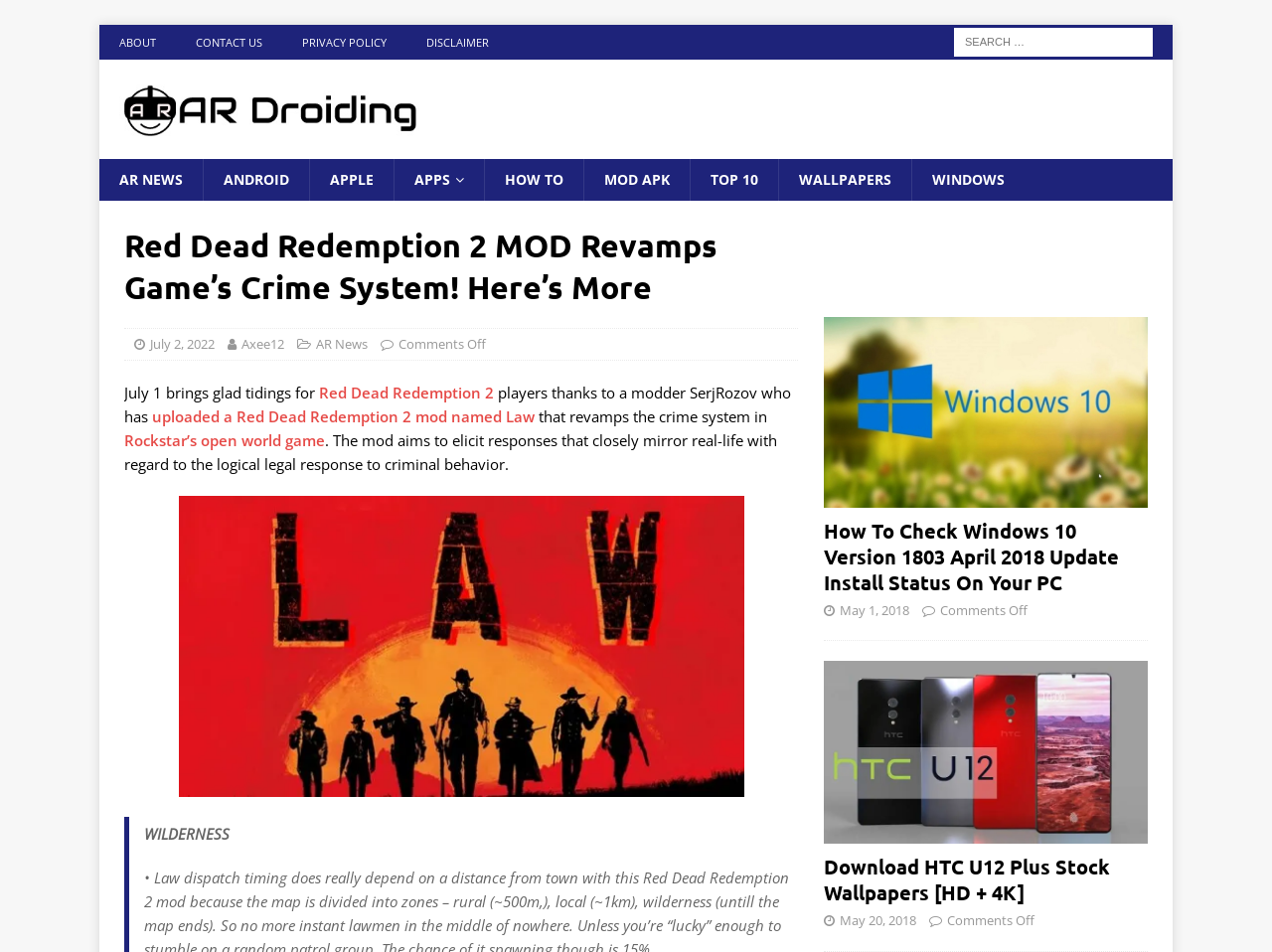Answer the question below with a single word or a brief phrase: 
What is the date of the article?

July 2, 2022